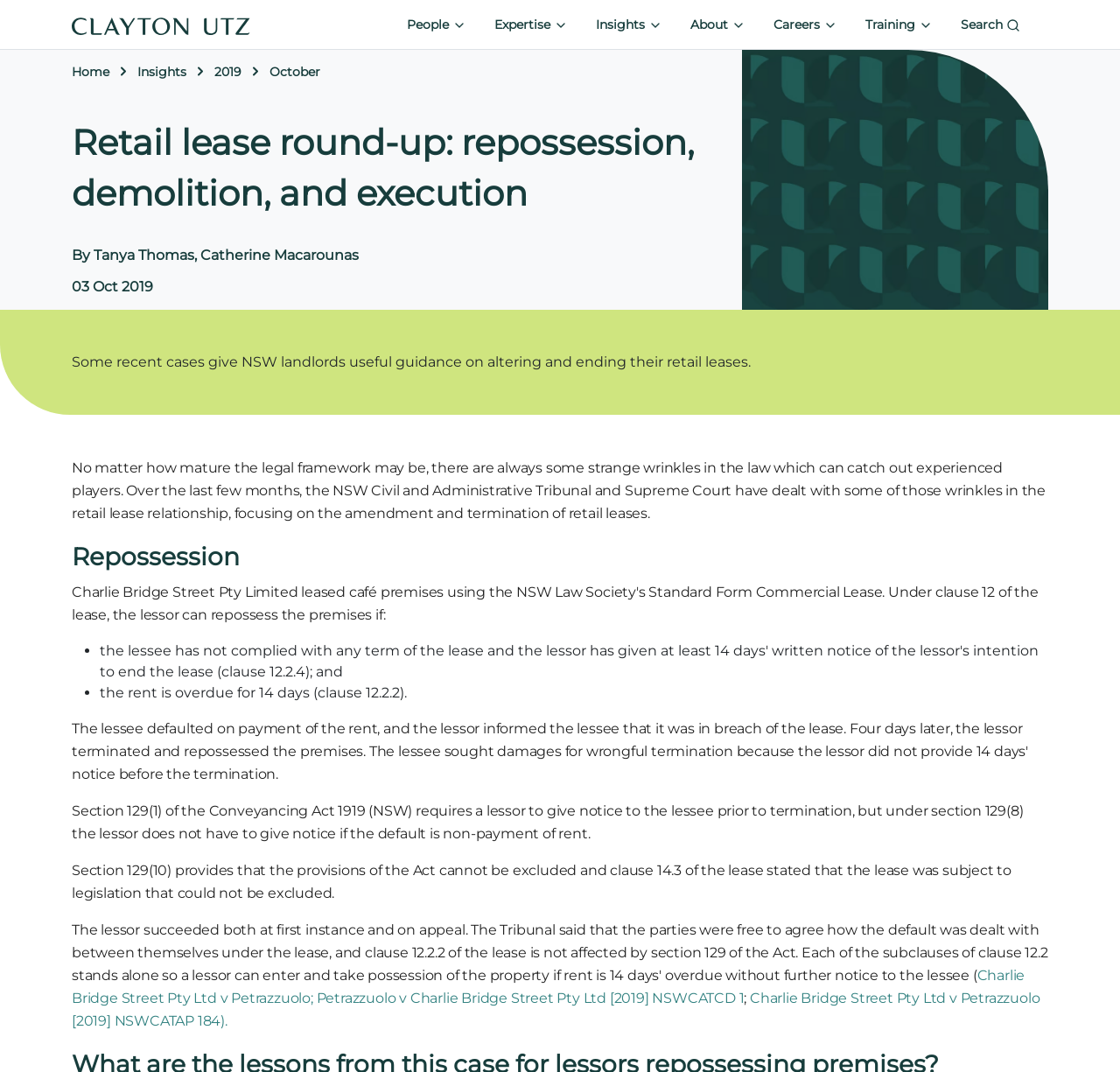Bounding box coordinates are specified in the format (top-left x, top-left y, bottom-right x, bottom-right y). All values are floating point numbers bounded between 0 and 1. Please provide the bounding box coordinate of the region this sentence describes: Expertise

[0.435, 0.008, 0.513, 0.038]